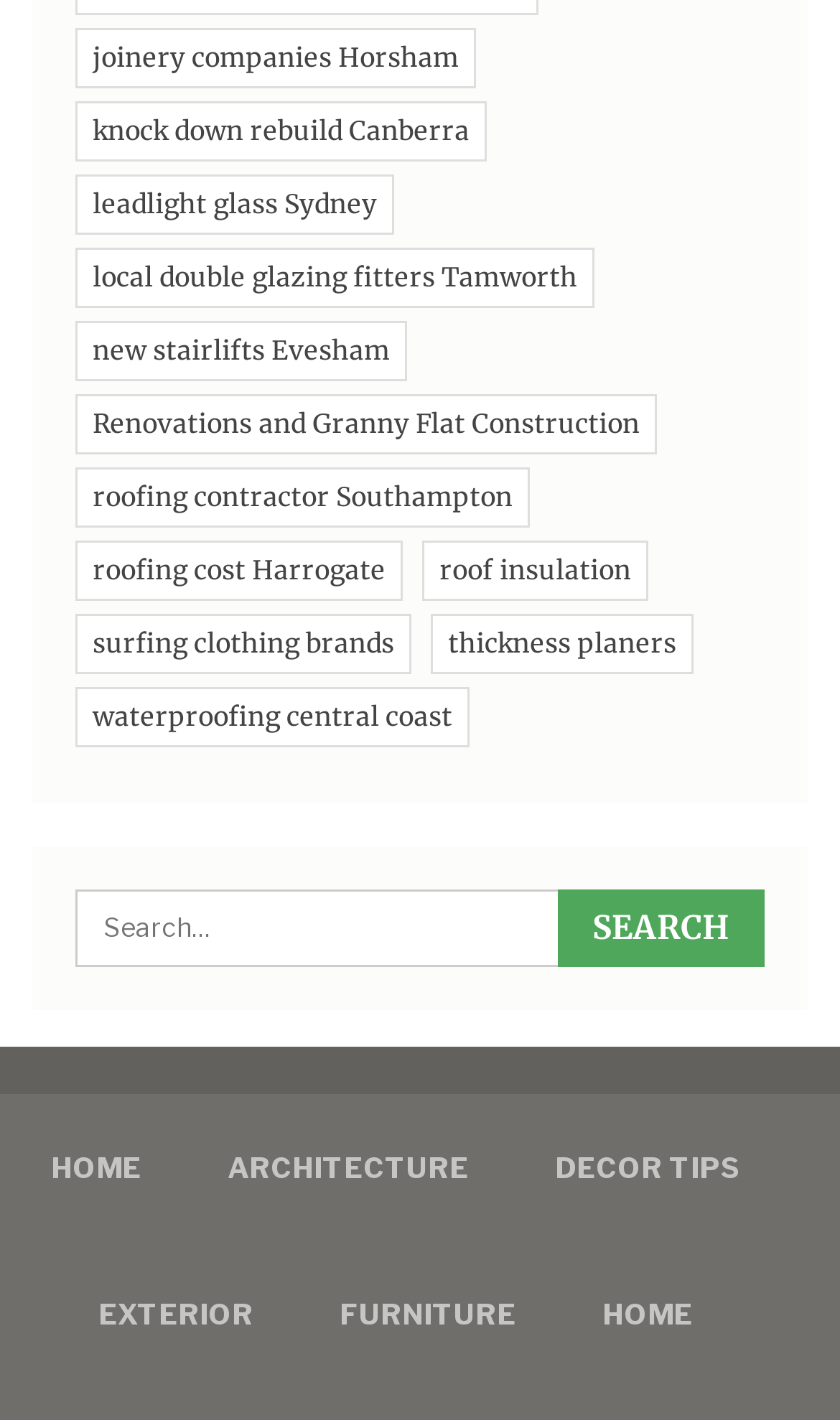Identify the bounding box for the UI element that is described as follows: "local double glazing fitters Tamworth".

[0.09, 0.175, 0.708, 0.217]